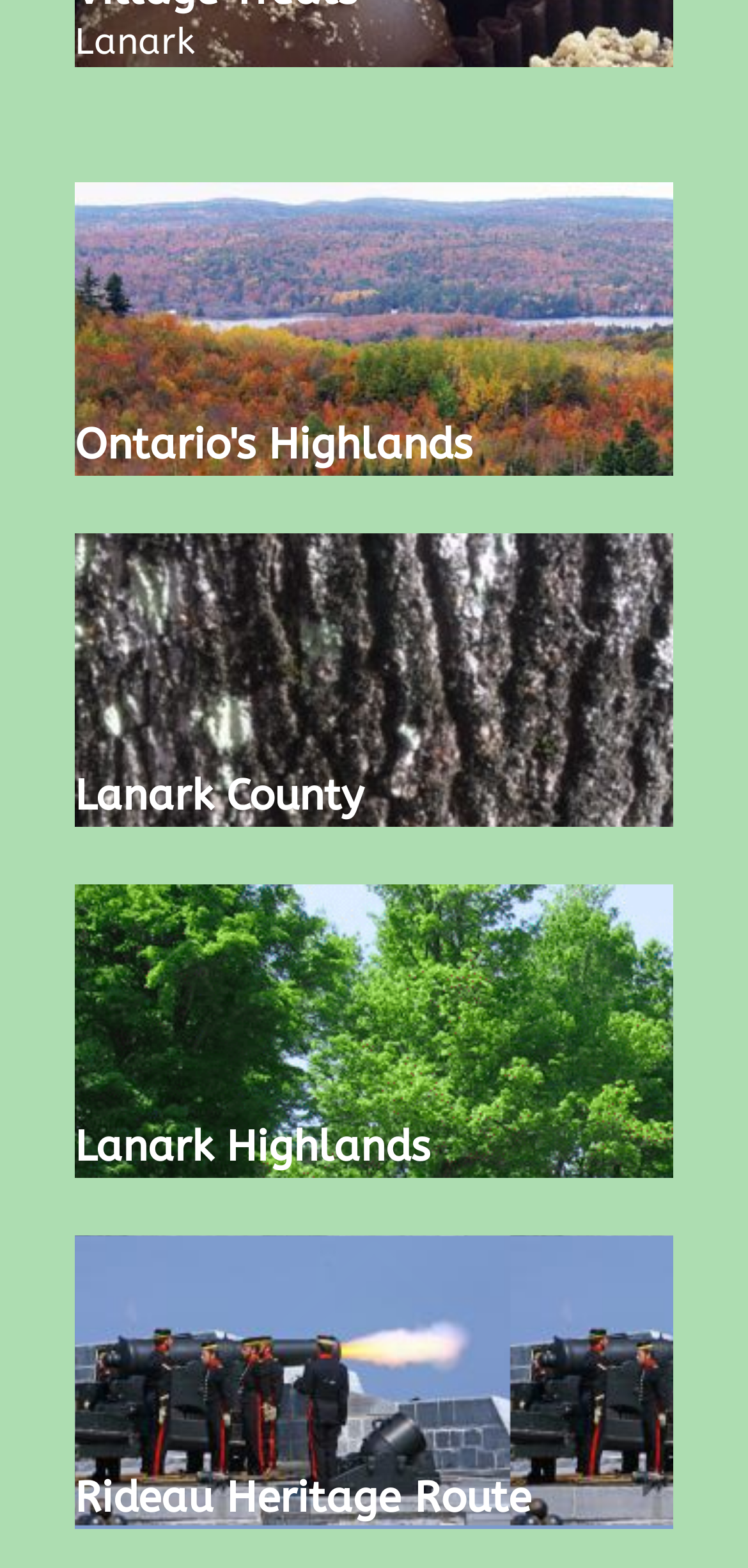Use a single word or phrase to answer the question: What is the name of the route?

Rideau Heritage Route